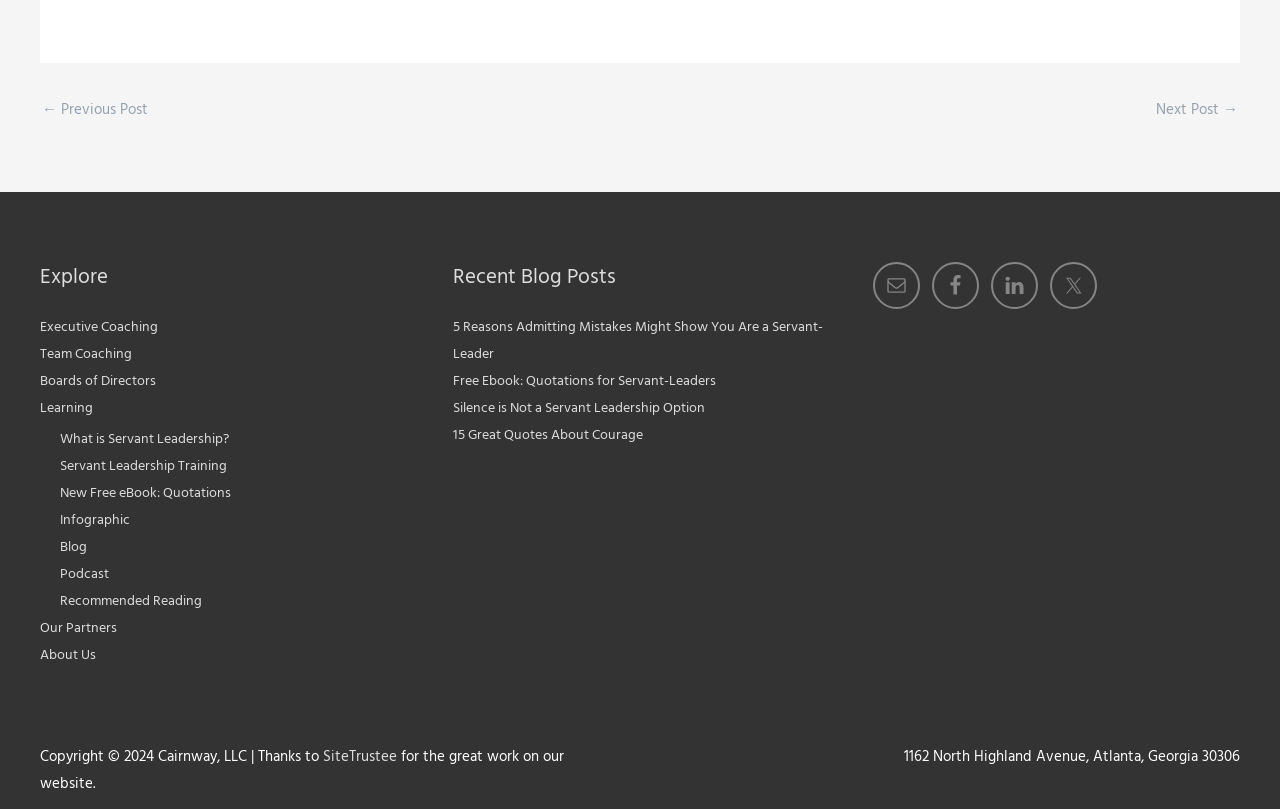How many social media links are there?
Based on the screenshot, respond with a single word or phrase.

4